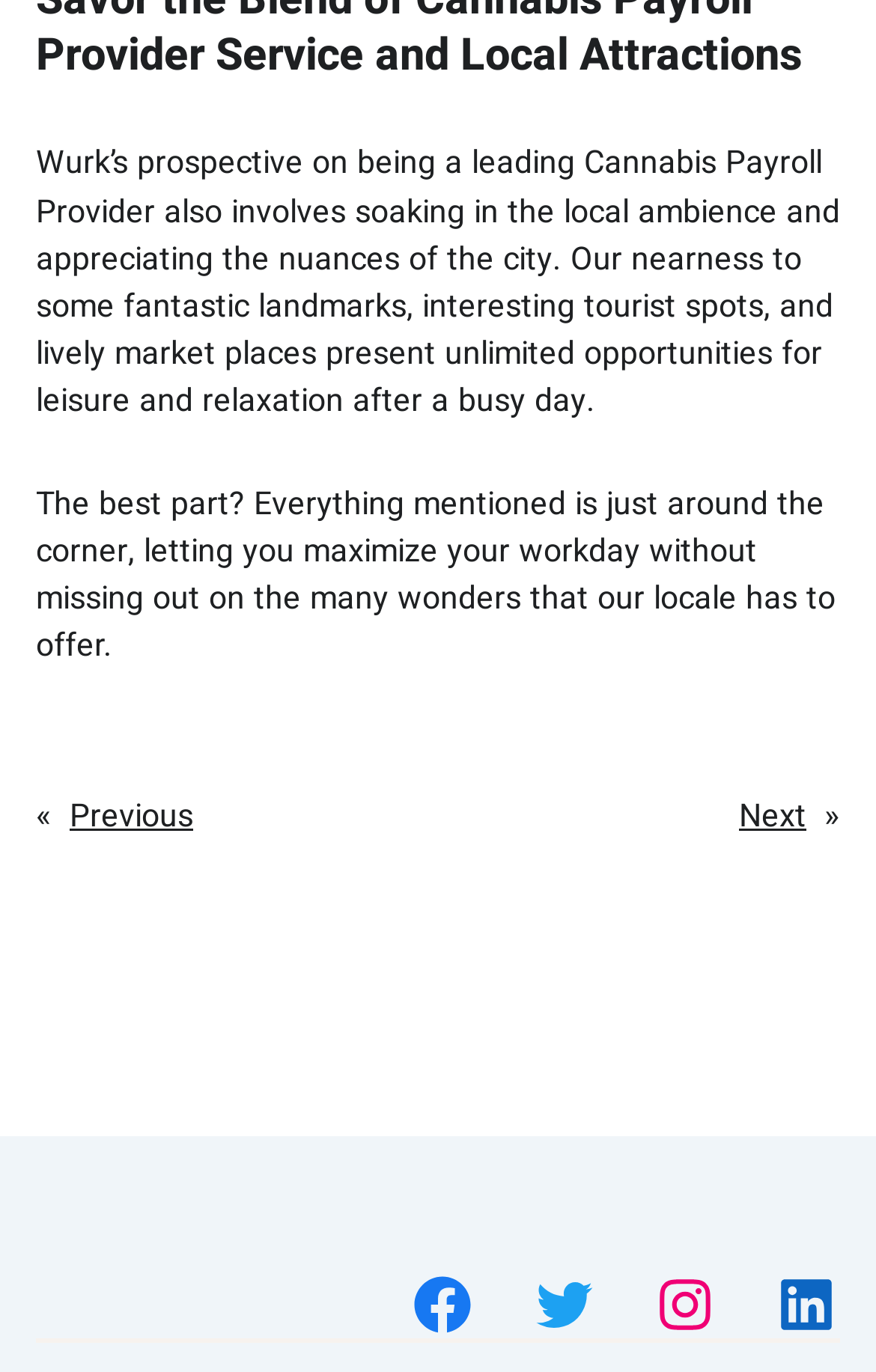What is the company's perspective on being a leading Cannabis Payroll Provider?
From the screenshot, supply a one-word or short-phrase answer.

Soaking in local ambience